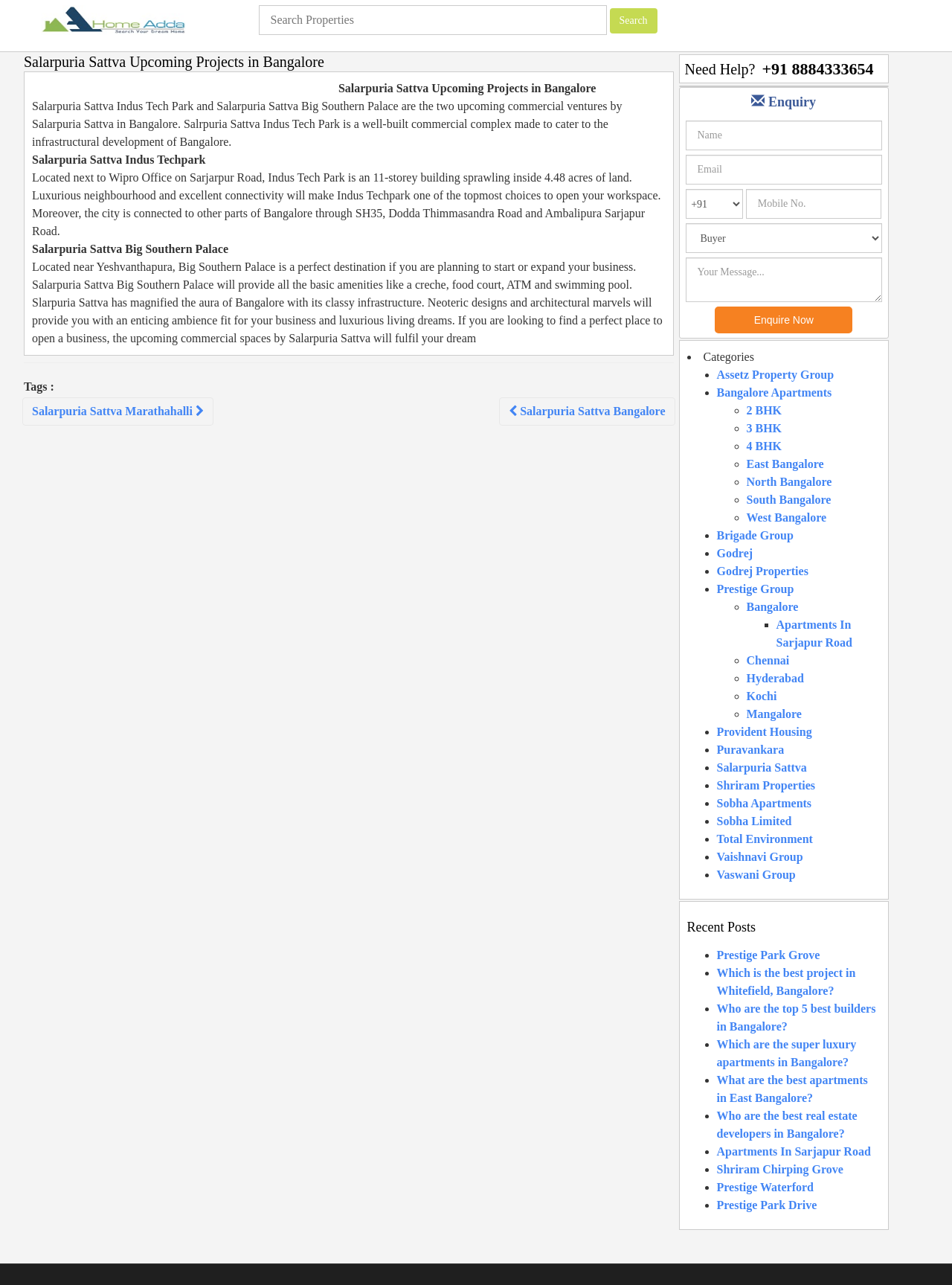Determine the main heading of the webpage and generate its text.

Salarpuria Sattva Upcoming Projects in Bangalore